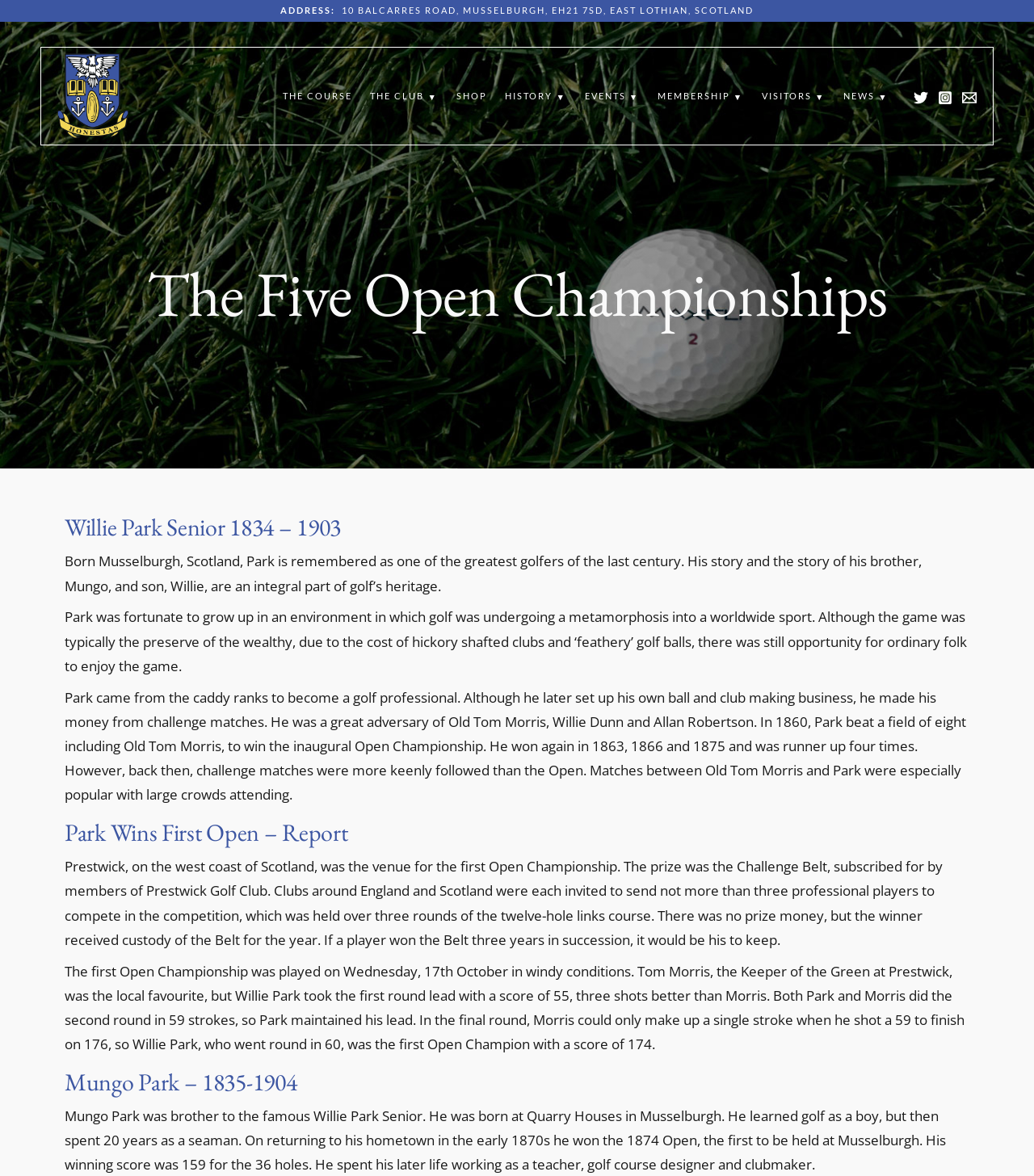What is the address of Musselburgh Old Course Golf Club?
Look at the screenshot and respond with one word or a short phrase.

10 BALCARRES ROAD, MUSSELBURGH, EH21 7SD, EAST LOTHIAN, SCOTLAND